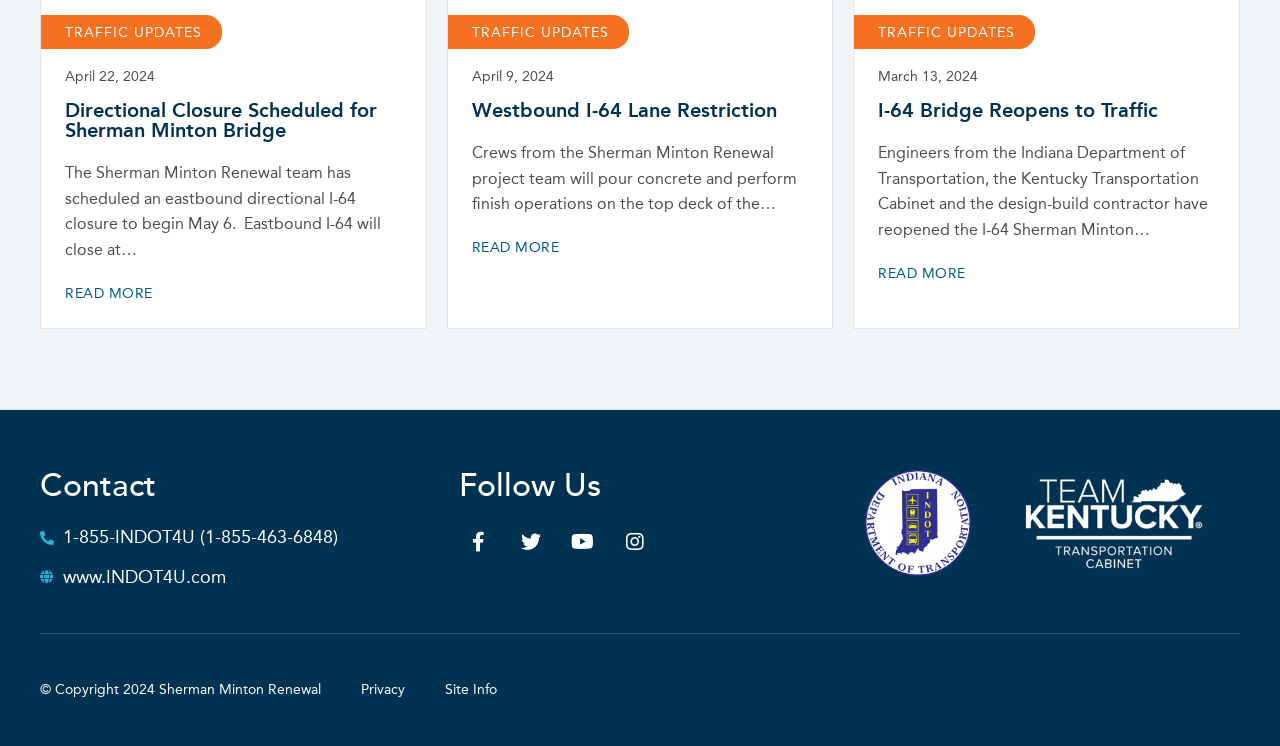Please find the bounding box for the UI element described by: "August 3, 2021August 3, 2021".

None